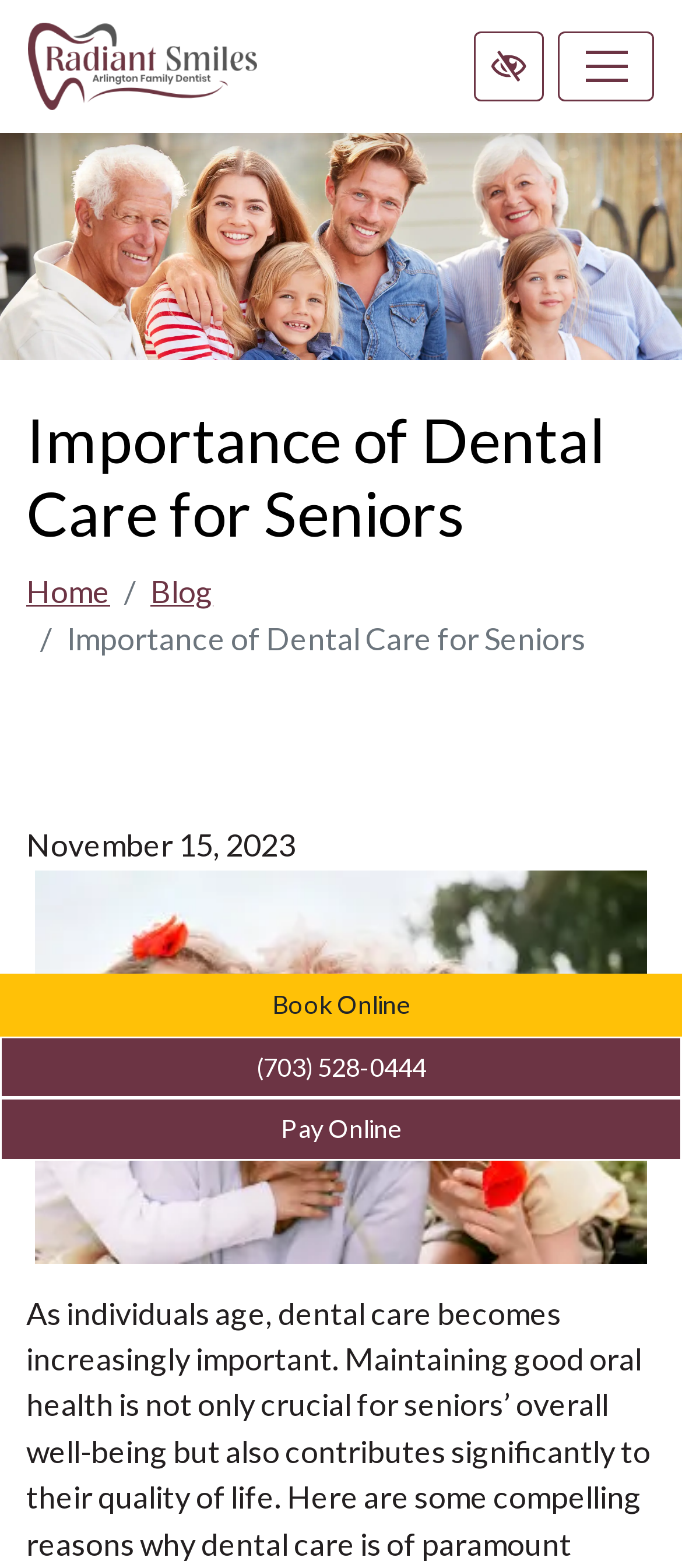Using the format (top-left x, top-left y, bottom-right x, bottom-right y), and given the element description, identify the bounding box coordinates within the screenshot: alt="Radiant Smiles Arlington Family Dentist"

[0.041, 0.009, 0.376, 0.076]